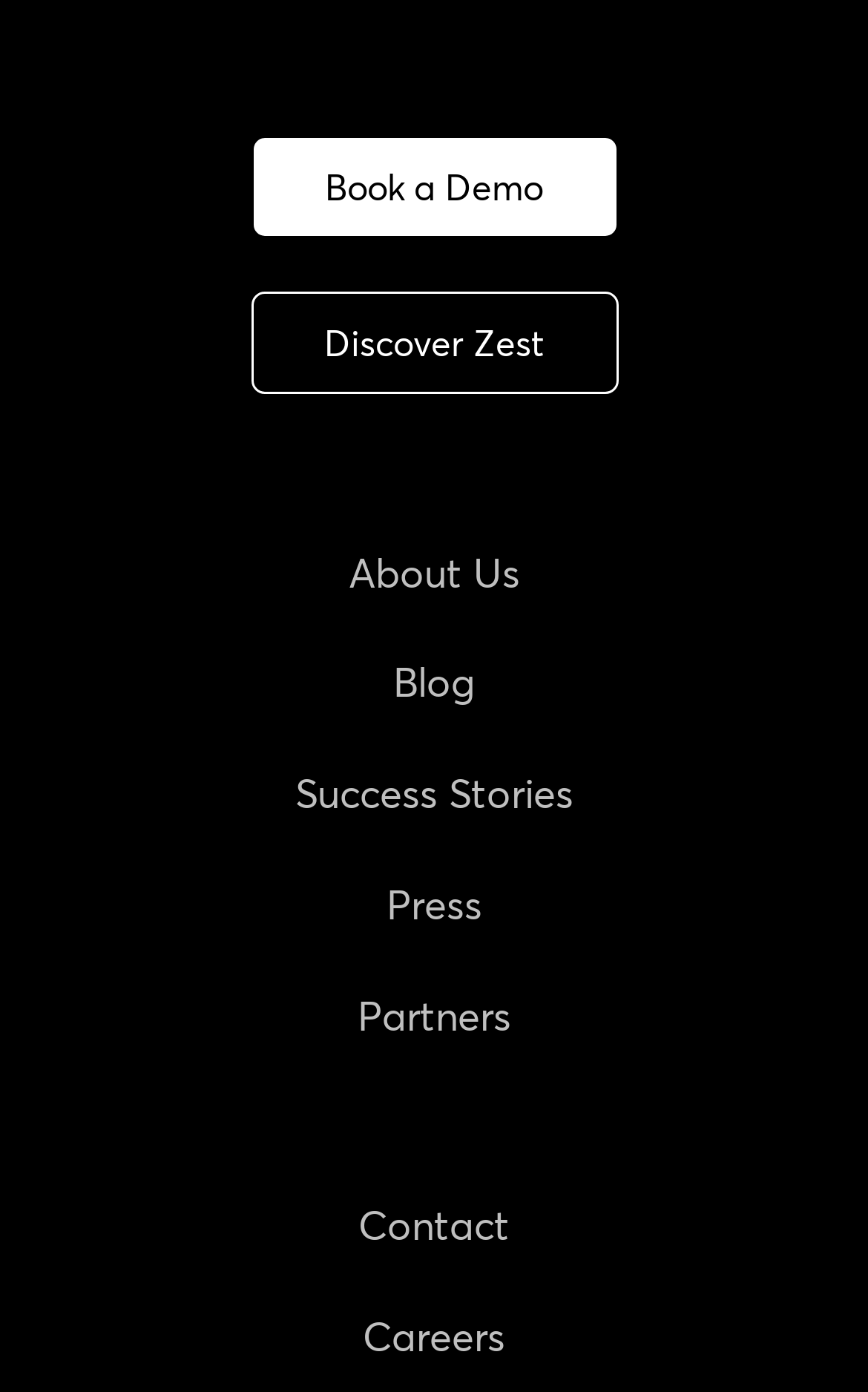Answer the question below with a single word or a brief phrase: 
Is there a link to contact the company?

Yes